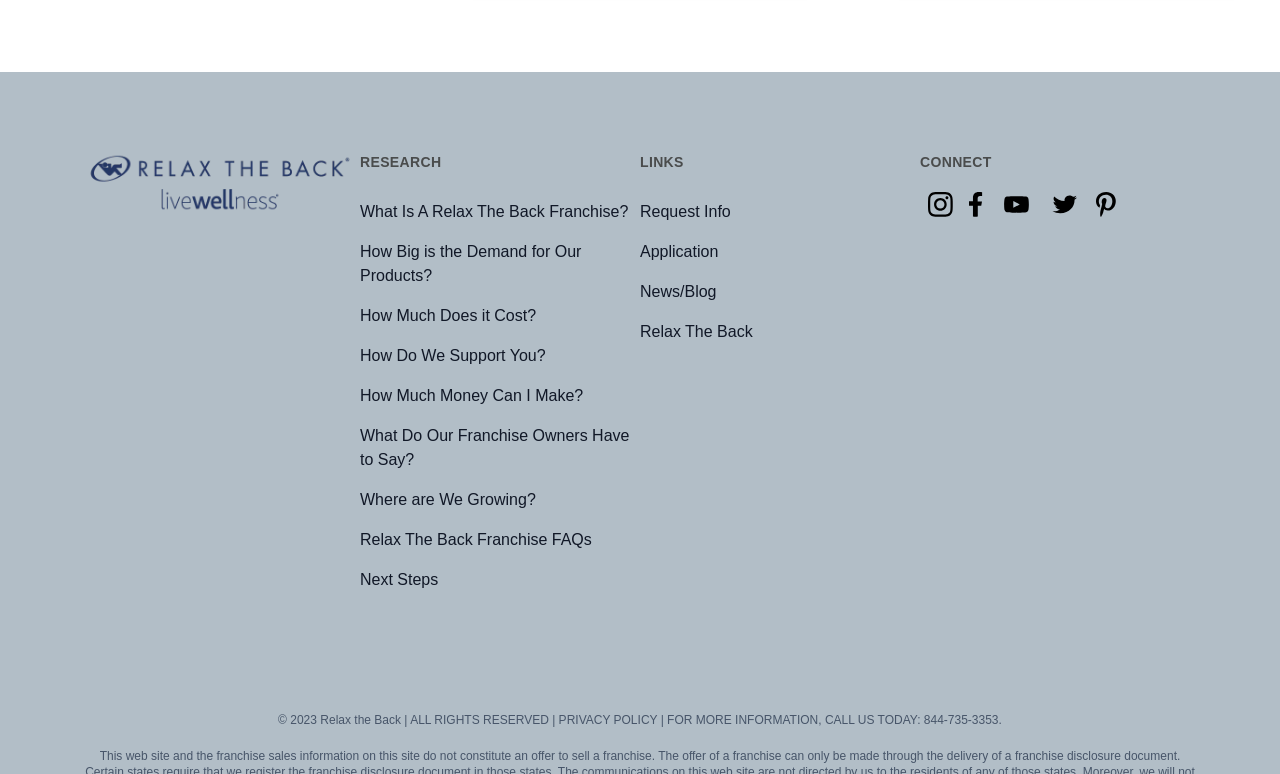Please identify the bounding box coordinates of the area I need to click to accomplish the following instruction: "Click on 'Request Info'".

[0.5, 0.248, 0.719, 0.299]